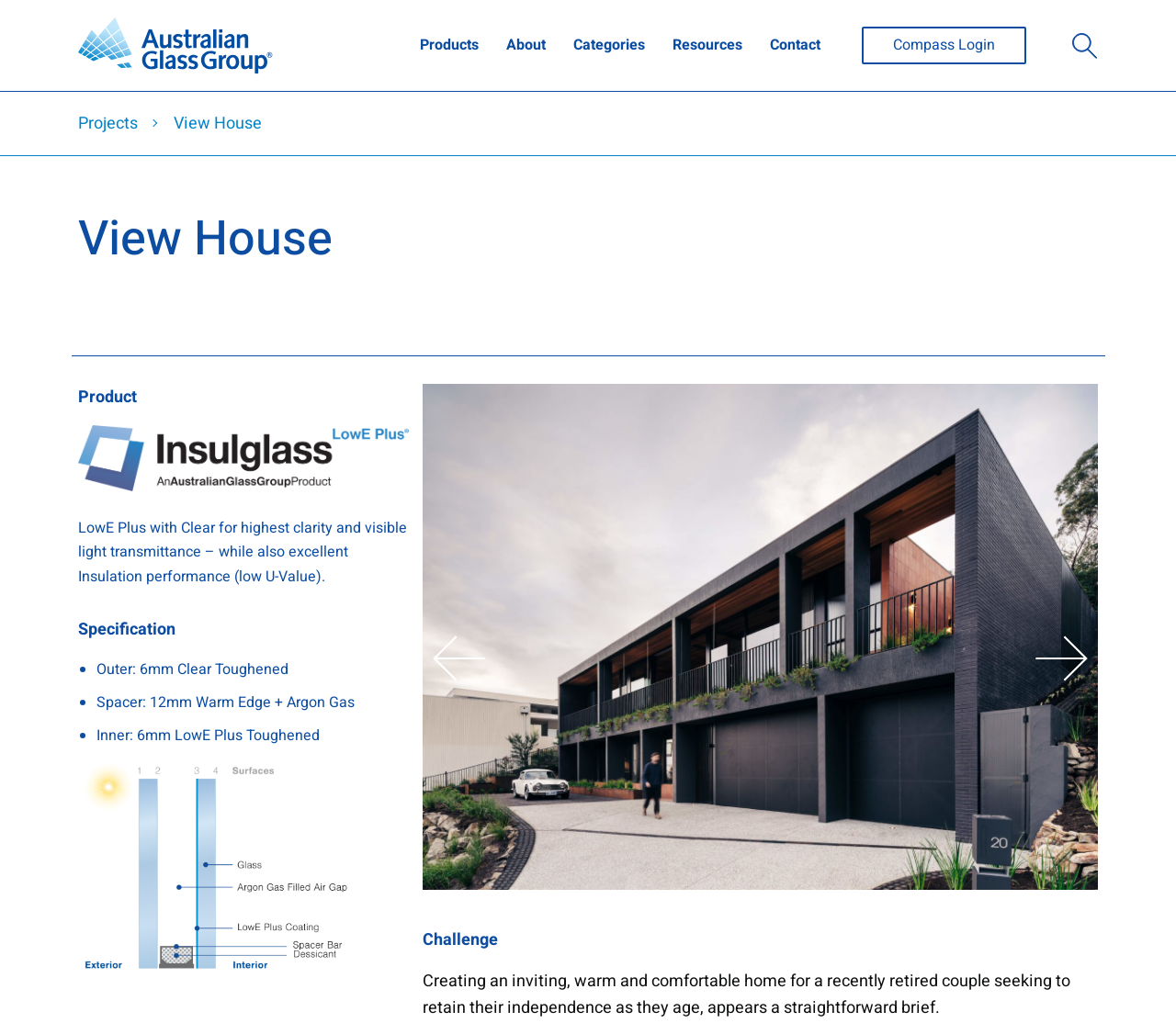Locate the bounding box coordinates of the item that should be clicked to fulfill the instruction: "Check the specification".

[0.066, 0.602, 0.348, 0.629]